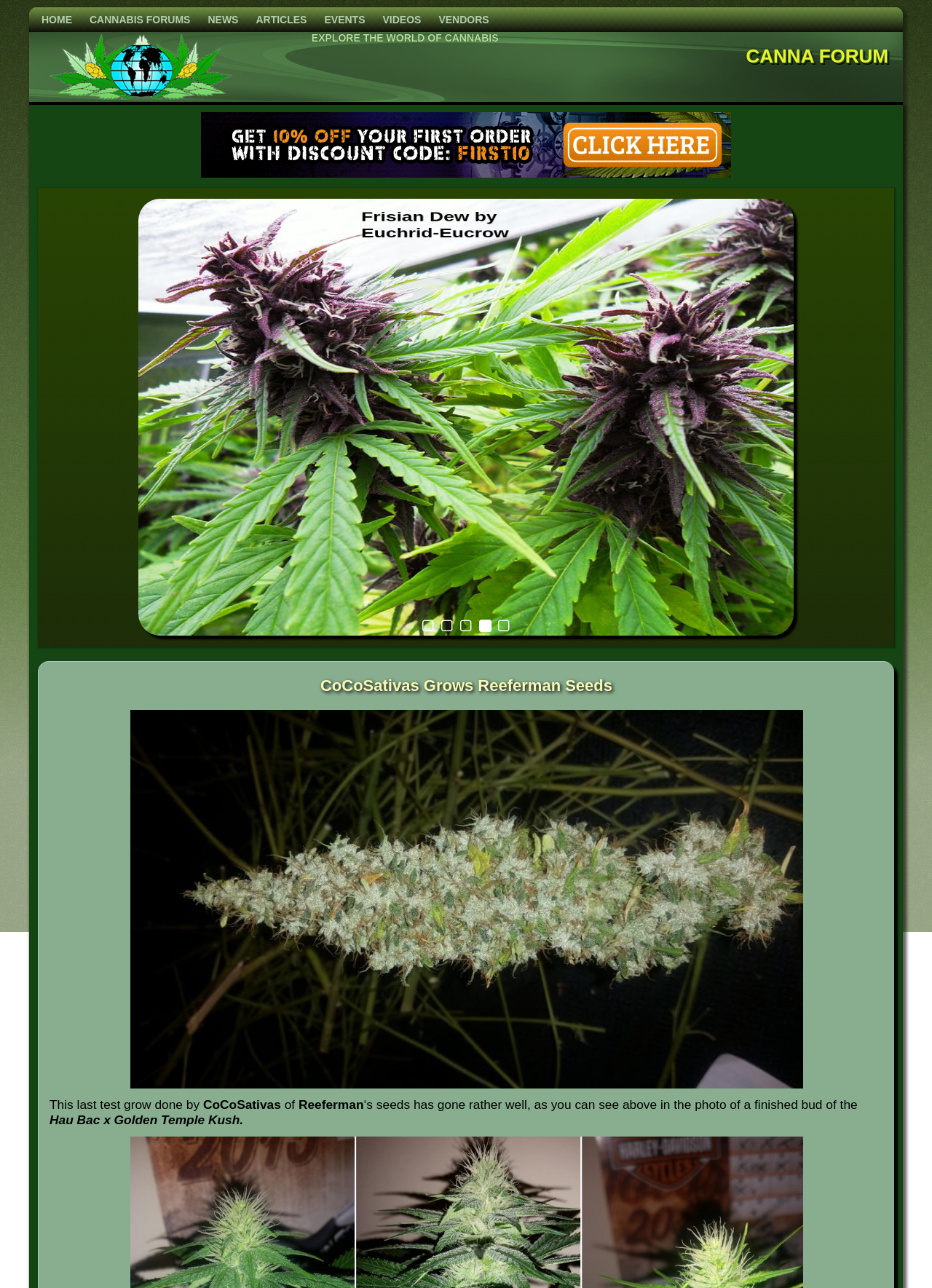Specify the bounding box coordinates of the region I need to click to perform the following instruction: "Go to CANNA FORUM". The coordinates must be four float numbers in the range of 0 to 1, i.e., [left, top, right, bottom].

[0.793, 0.029, 0.961, 0.058]